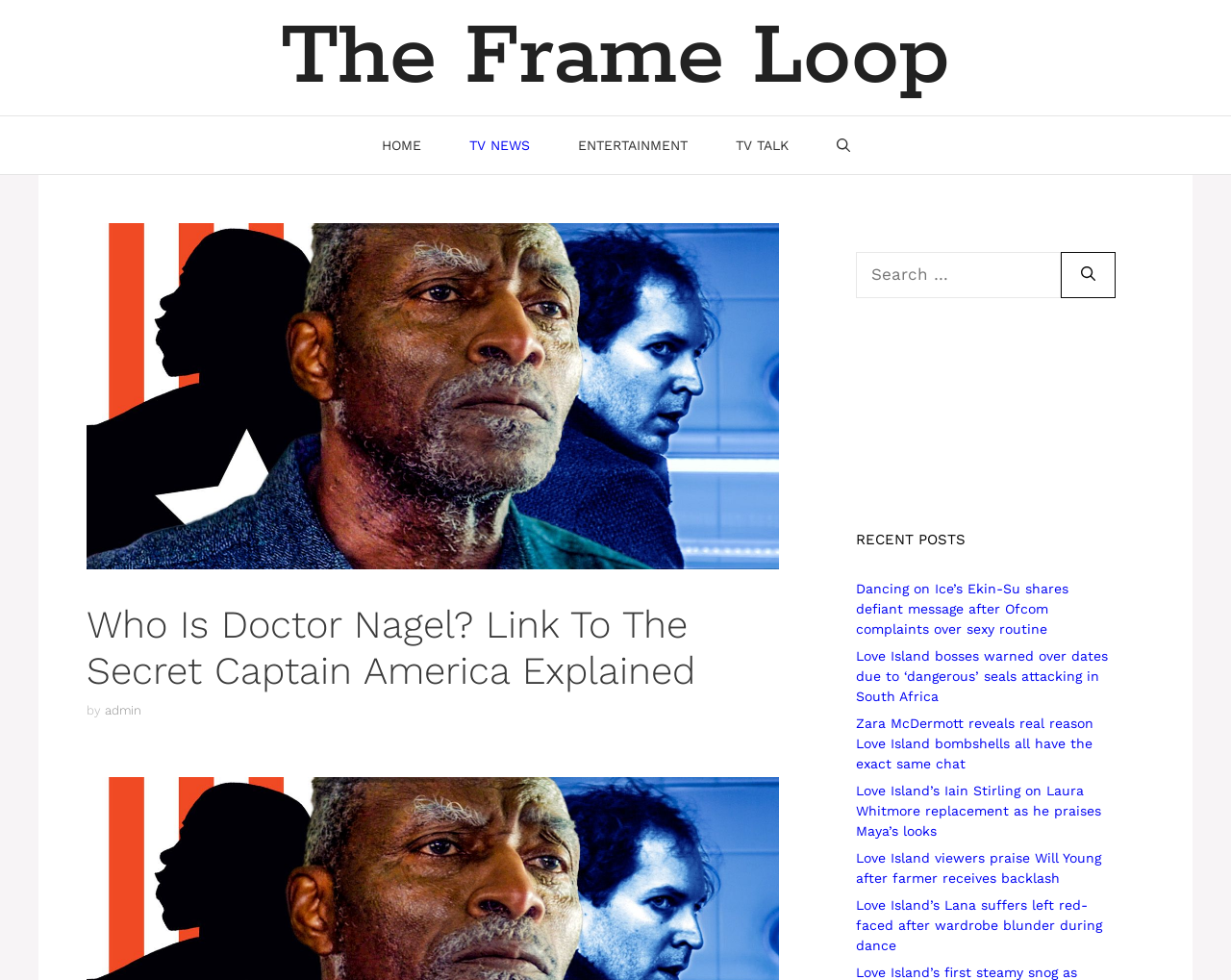Identify the bounding box coordinates of the region that should be clicked to execute the following instruction: "Click on the site logo".

[0.228, 0.003, 0.772, 0.115]